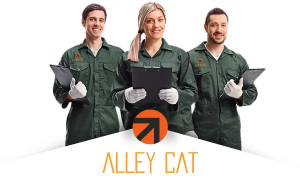Provide an in-depth description of all elements within the image.

The image features a professional team from Alley Cat, comprised of three individuals dressed in green work uniforms, symbolizing their commitment to sanitation and decontamination services. The central figure holds a clipboard, indicating preparedness and expertise in handling rodent issues. To the left and right, two additional team members stand confidently, further emphasizing the company's team-oriented approach. Below them, the Alley Cat logo, featuring an upward arrow, represents progress and effective solutions. This visual conveys trust and professionalism, aligning with Alley Cat’s mission to provide thorough sanitation and decontamination to enhance public health in the San Francisco Bay Area.